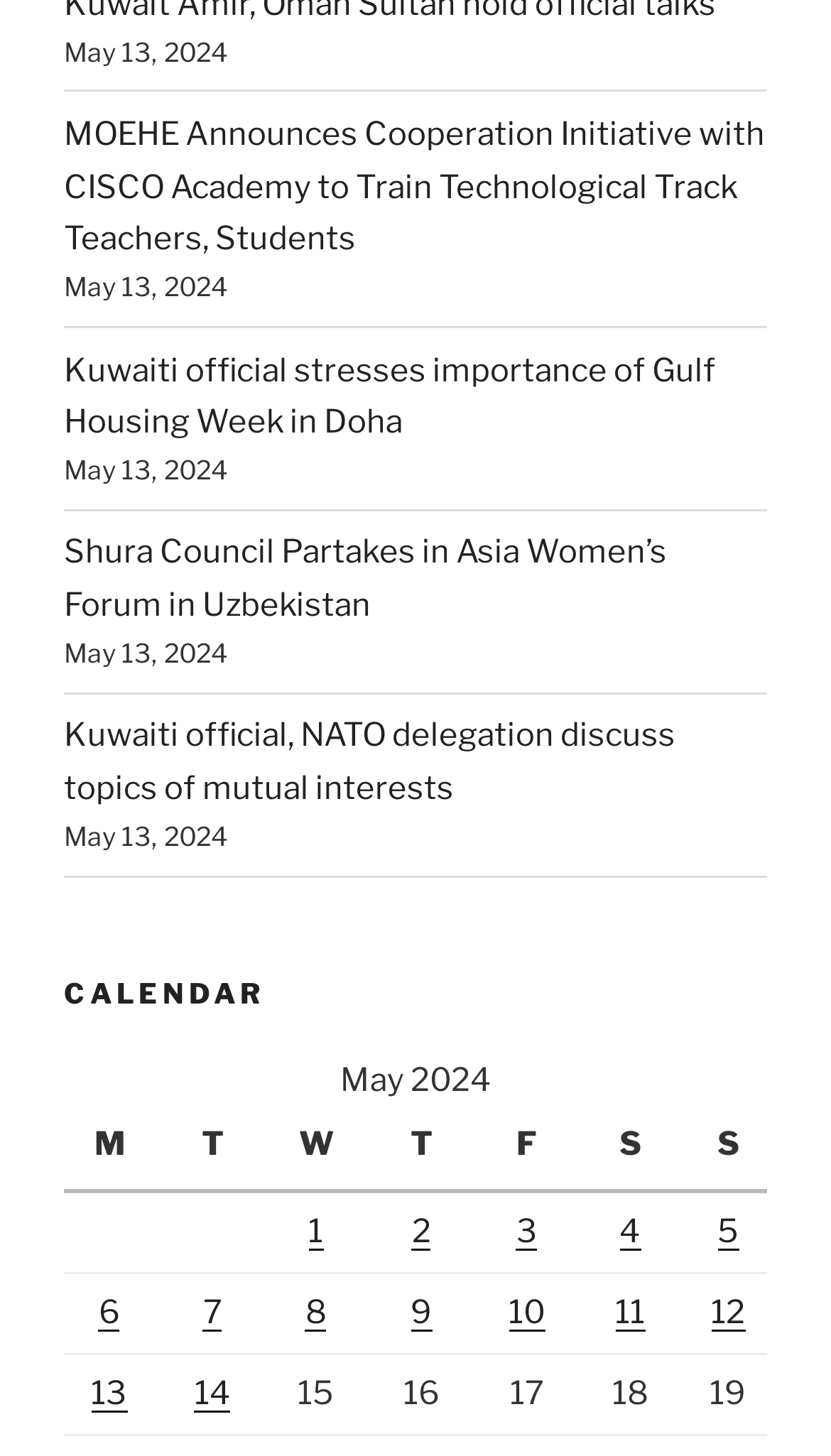Identify the bounding box coordinates of the section that should be clicked to achieve the task described: "Check Legal Notice".

None